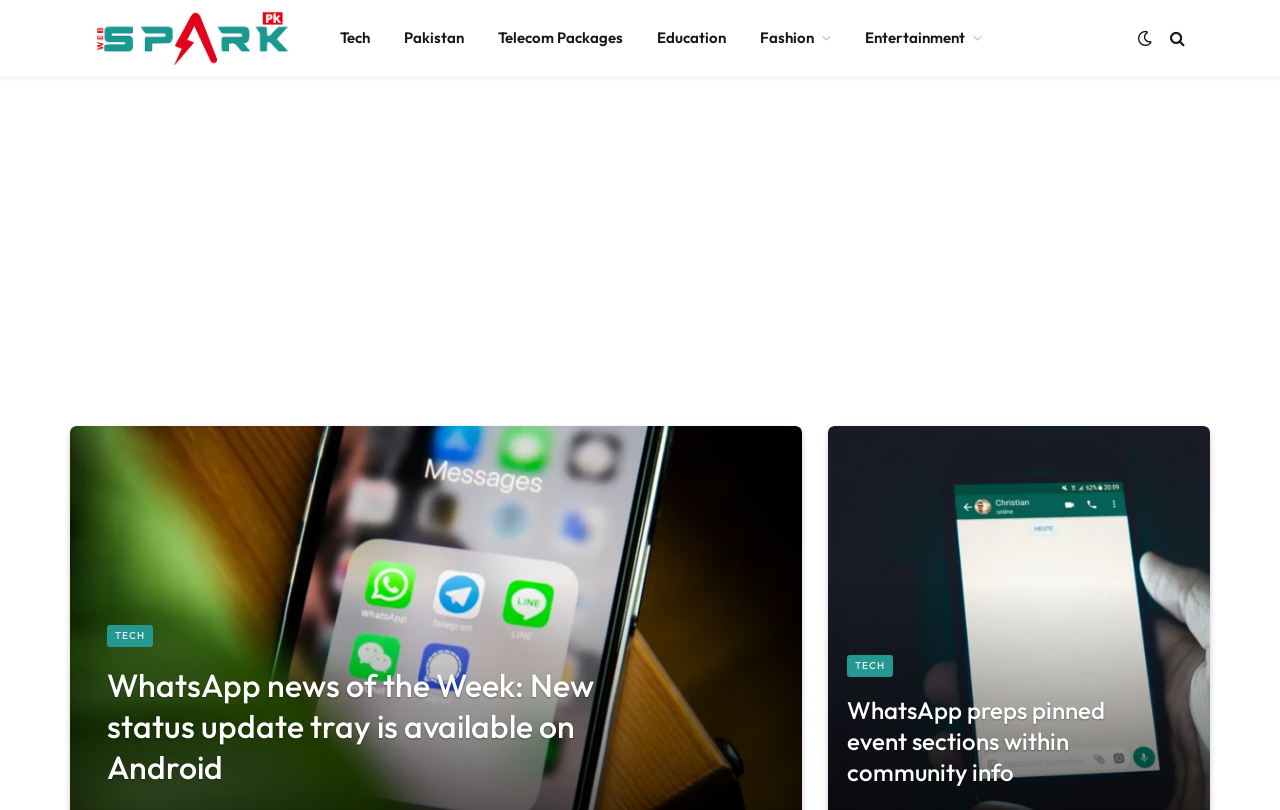Please specify the bounding box coordinates of the area that should be clicked to accomplish the following instruction: "Read the WhatsApp news of the Week". The coordinates should consist of four float numbers between 0 and 1, i.e., [left, top, right, bottom].

[0.083, 0.821, 0.523, 0.973]